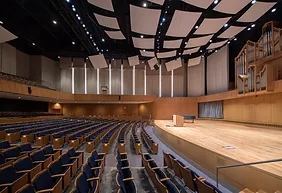Is the venue suitable for meetings?
Provide an in-depth answer to the question, covering all aspects.

The caption states that the setting is ideal for both concerts and meetings, blending functionality with aesthetic appeal, indicating that the venue is suitable for meetings.